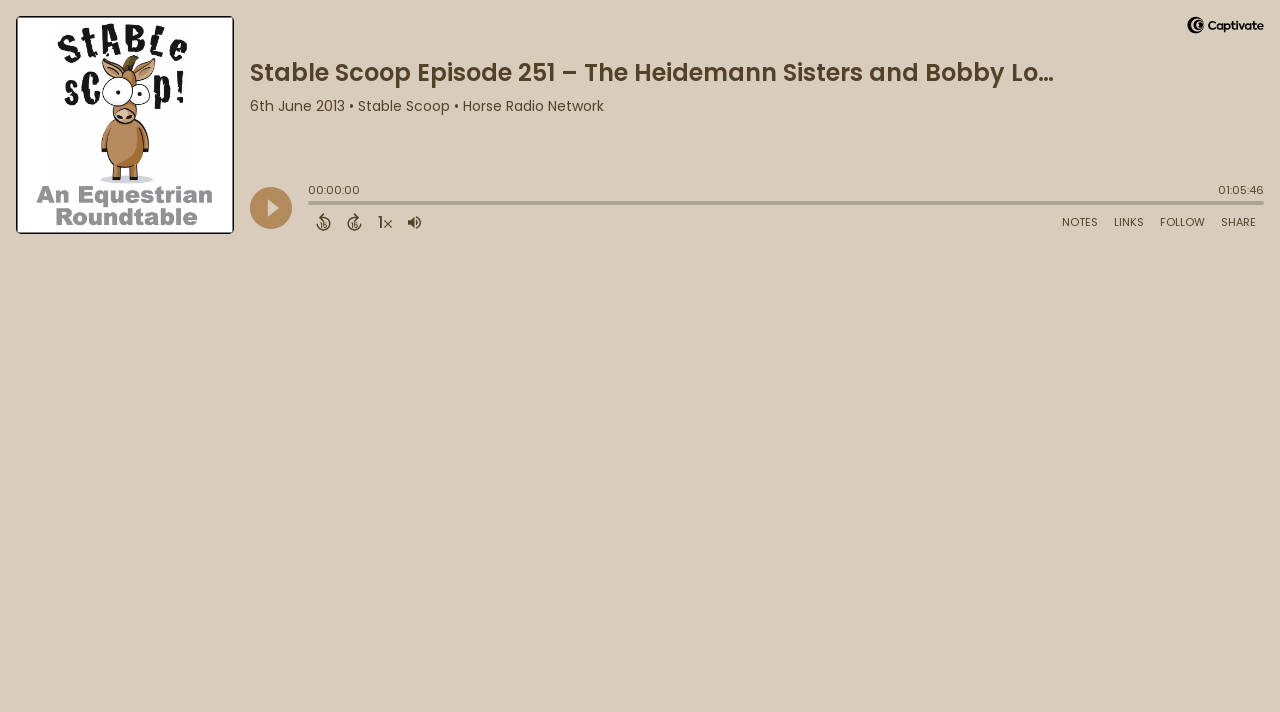Answer the following inquiry with a single word or phrase:
What is the title of the podcast episode?

Stable Scoop Episode 251